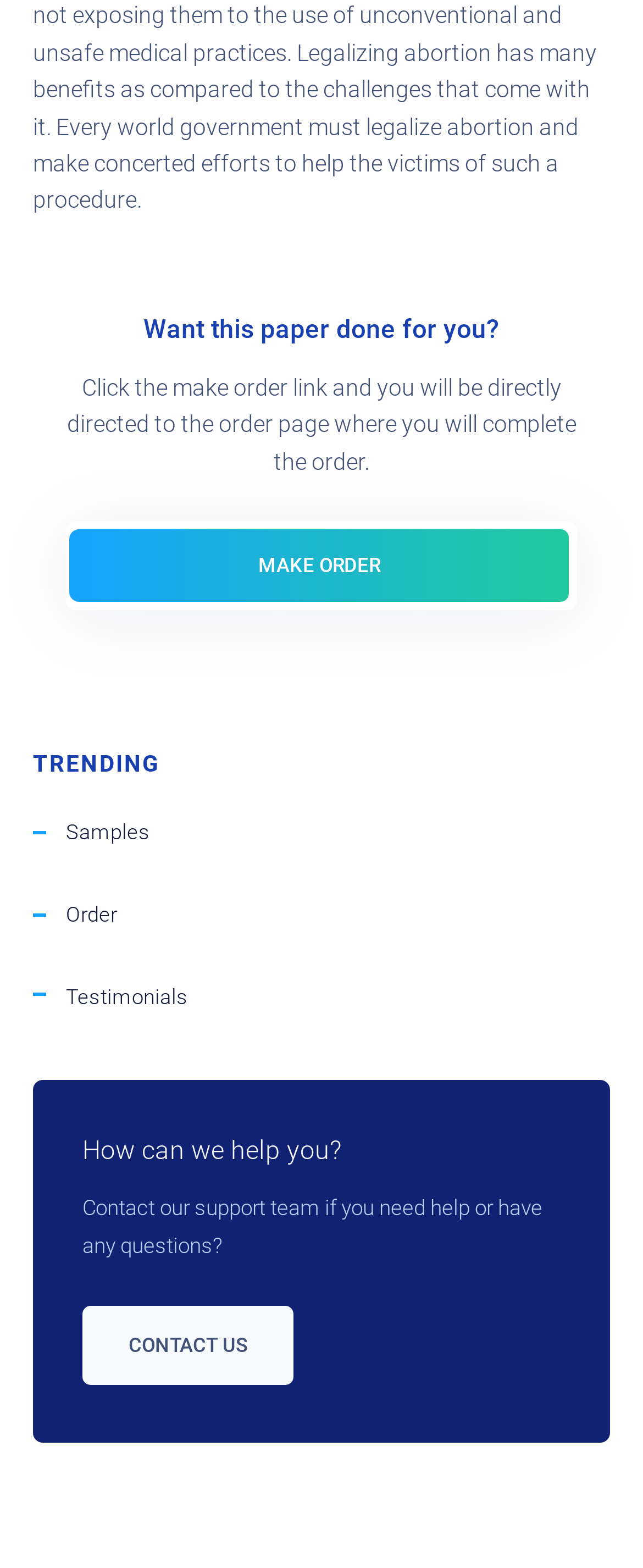What is the purpose of the 'CONTACT US' link?
Based on the image, please offer an in-depth response to the question.

The 'CONTACT US' link is placed below the static text 'Contact our support team if you need help or have any questions?', which implies that the purpose of the link is to contact the support team for help or questions.